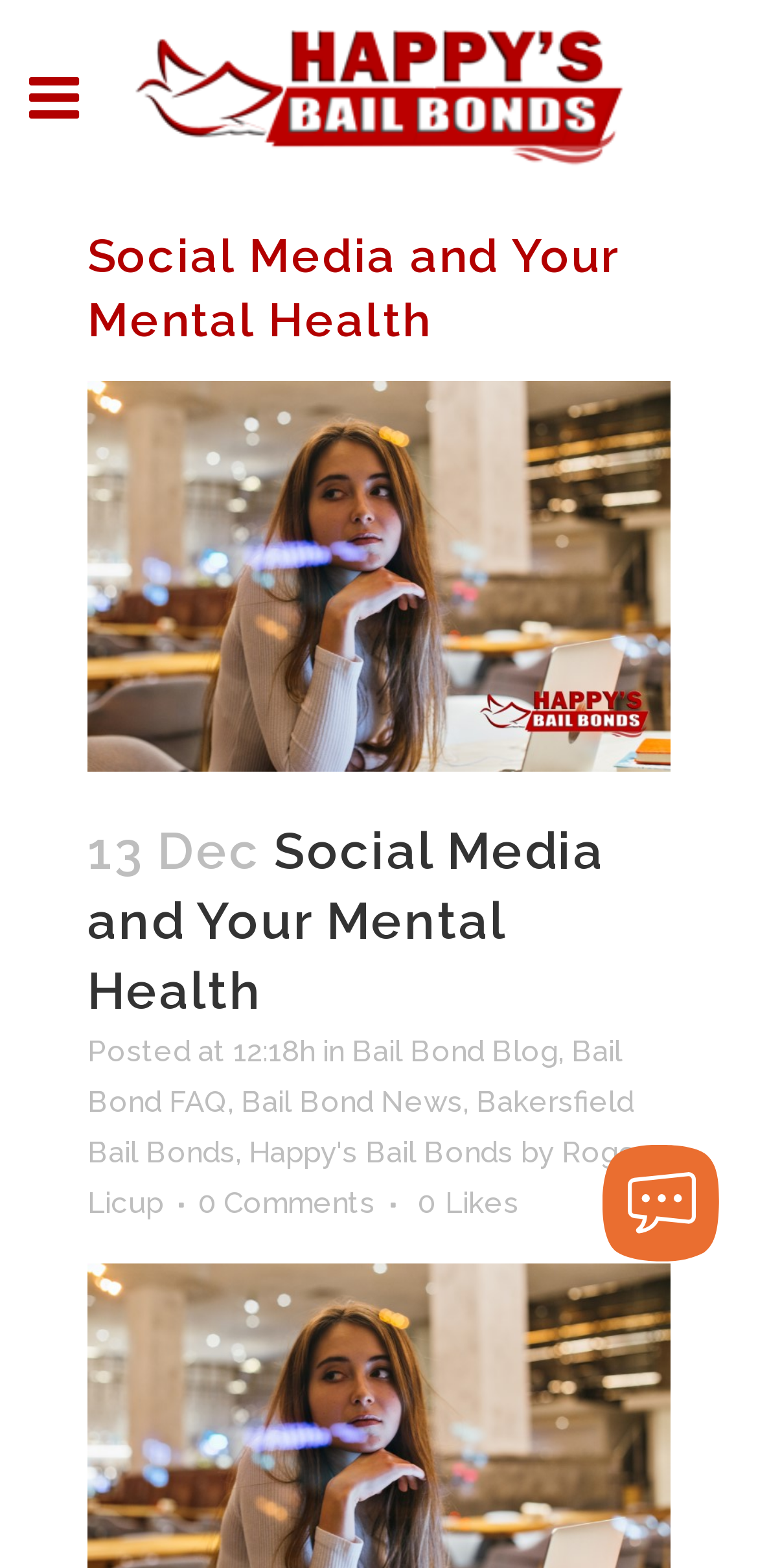Can you pinpoint the bounding box coordinates for the clickable element required for this instruction: "Click the logo"? The coordinates should be four float numbers between 0 and 1, i.e., [left, top, right, bottom].

[0.142, 0.012, 0.858, 0.112]